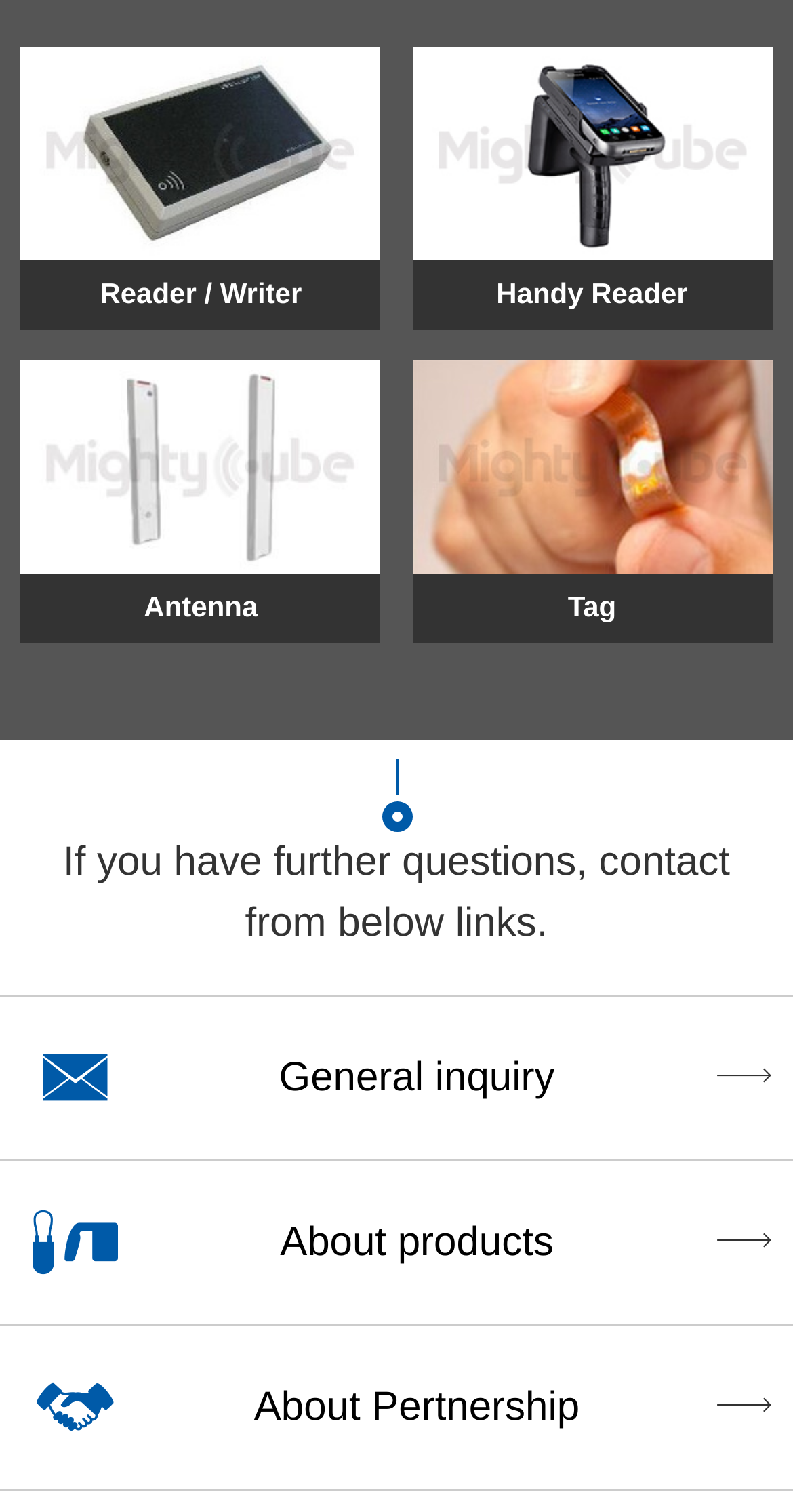With reference to the image, please provide a detailed answer to the following question: What is the purpose of the links at the bottom of the webpage?

The links at the bottom of the webpage, including 'General inquiry', 'About products', and 'About Partnership', are contact information links. This is inferred from the heading above these links, which says 'If you have further questions, contact from below links'.